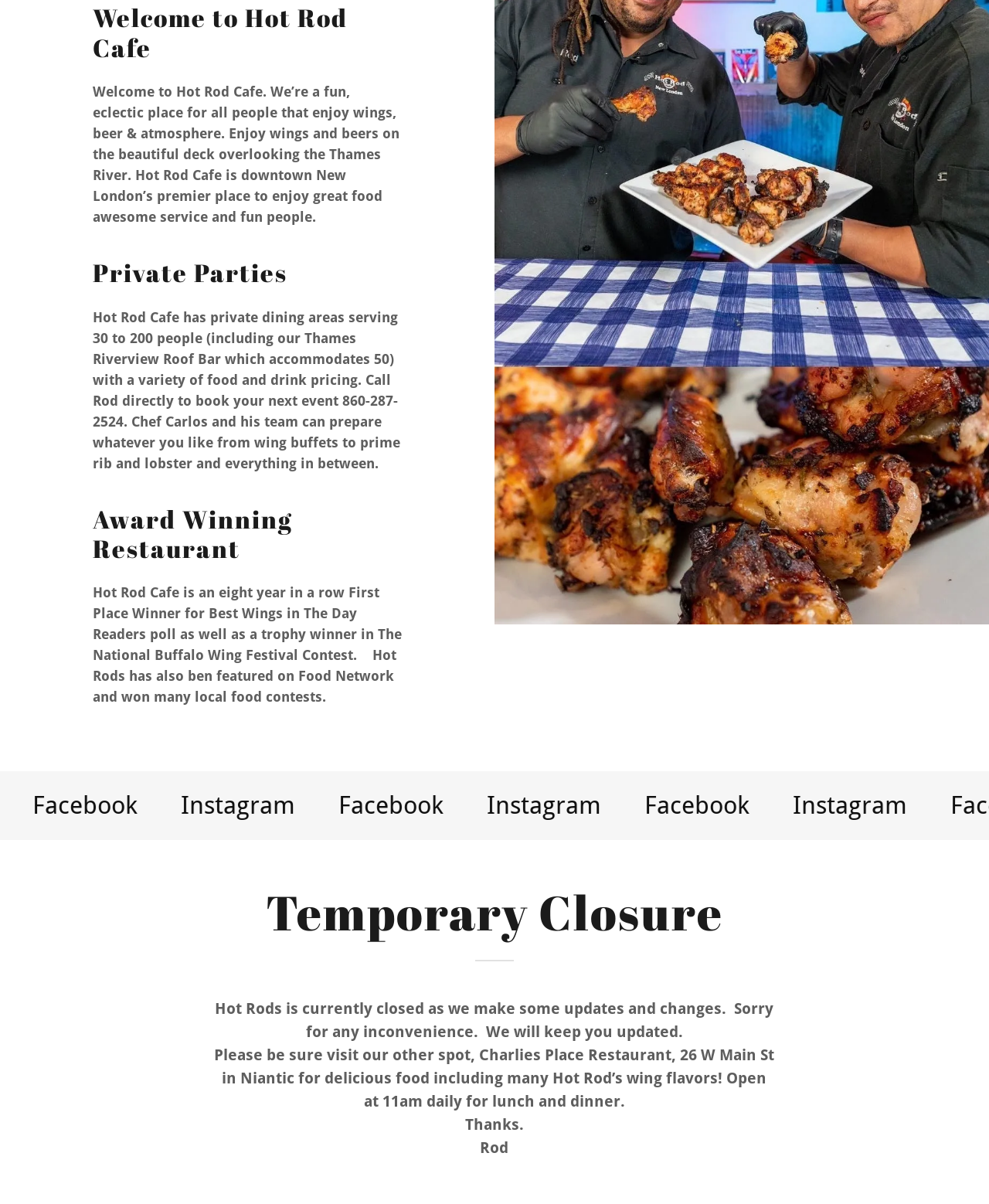Utilize the details in the image to thoroughly answer the following question: Why is Hot Rod Cafe currently closed?

The webpage mentions that Hot Rod Cafe is currently closed due to updates and changes, and apologizes for any inconvenience caused to its customers.